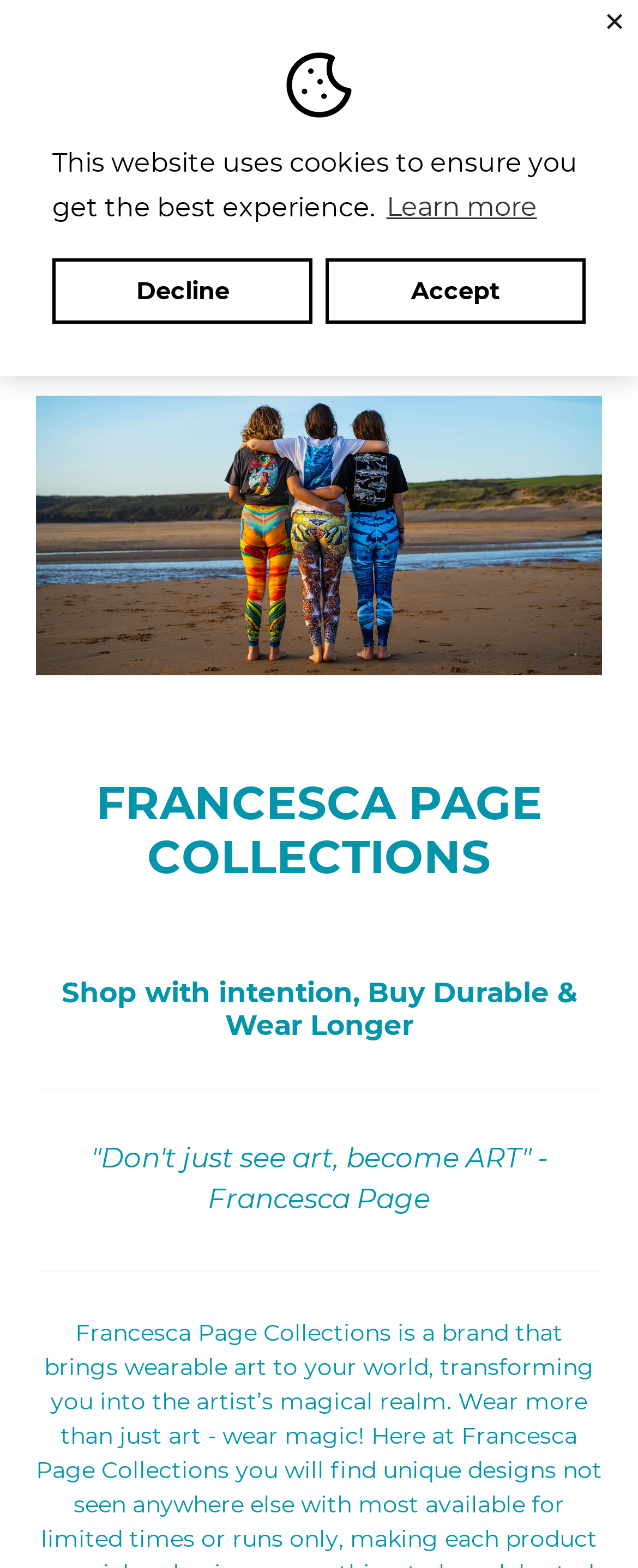What is the call-to-action phrase on the webpage?
Answer the question with as much detail as you can, using the image as a reference.

The call-to-action phrase can be found in the link element with the text 'DON'T JUST SEE ART, BE ART!', which is prominently displayed on the webpage, indicating that it is the call-to-action phrase.